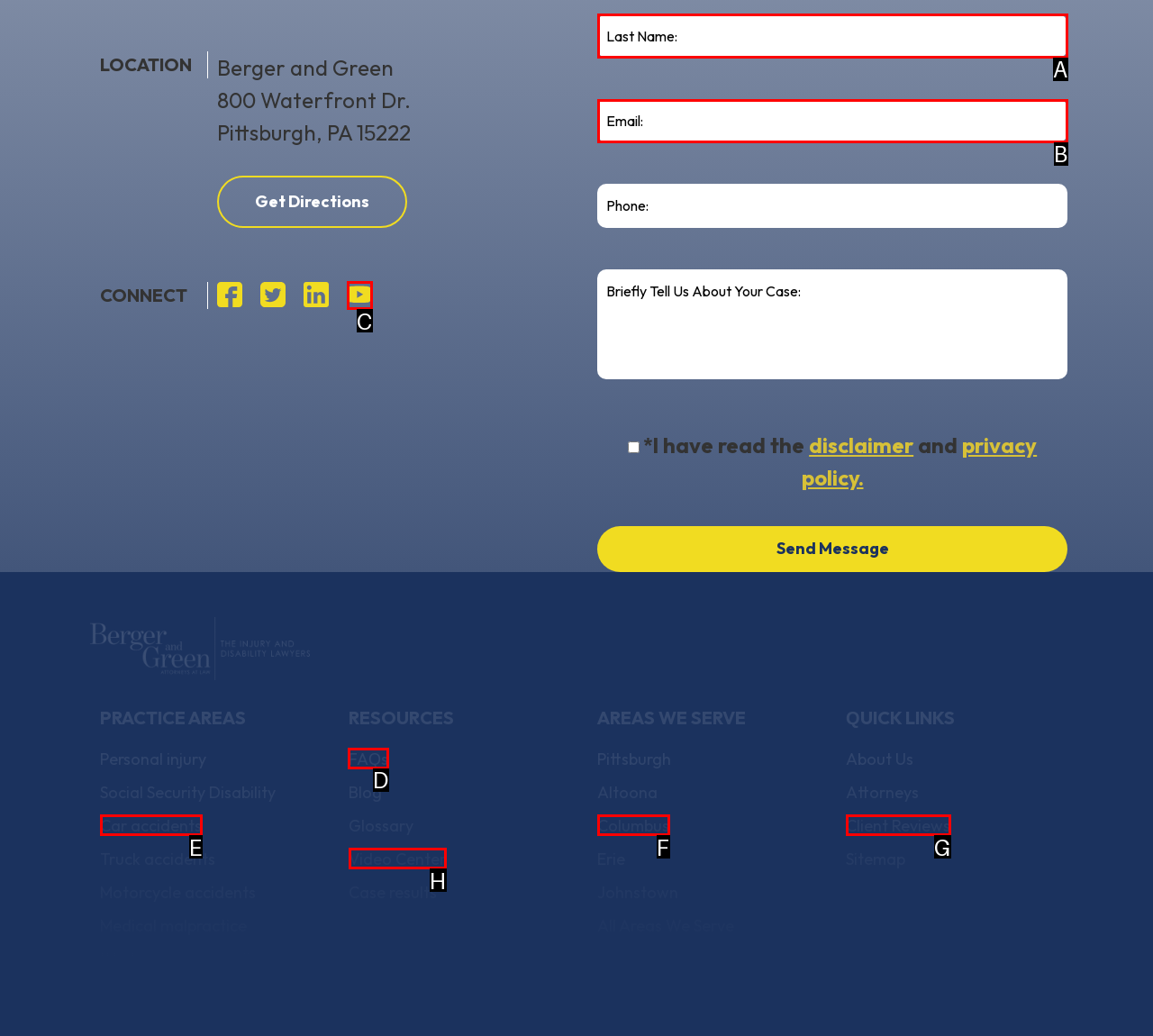Please identify the correct UI element to click for the task: Read FAQs Respond with the letter of the appropriate option.

D